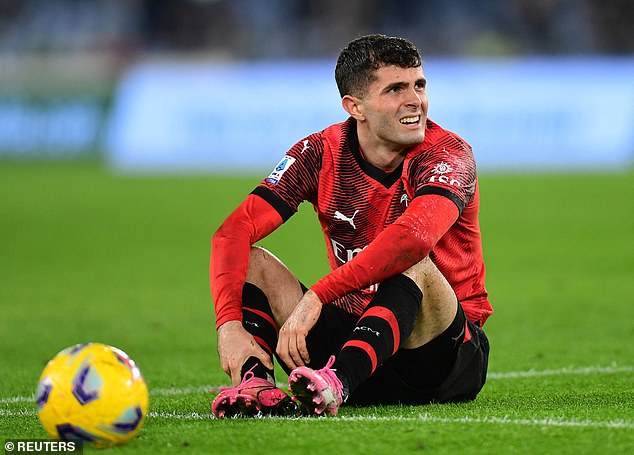Describe the important features and context of the image with as much detail as possible.

In a tense moment on the pitch, AC Milan winger Christian Pulisic is seen seated on the grass, visibly distressed following an incident in a heated match against Lazio. Donning a vibrant red kit adorned with the team's crest, Pulisic clutches his leg, which has been the target of aggressive play, highlighting the physical demands of professional soccer. The ball lies nearby, emphasizing the intense action of the game. This incident occurred amidst heightened tensions, as reports surfaced of Pulisic receiving death threats from rival fans after the match. The atmosphere is charged with emotion, showcasing the risks athletes face both on and off the field.